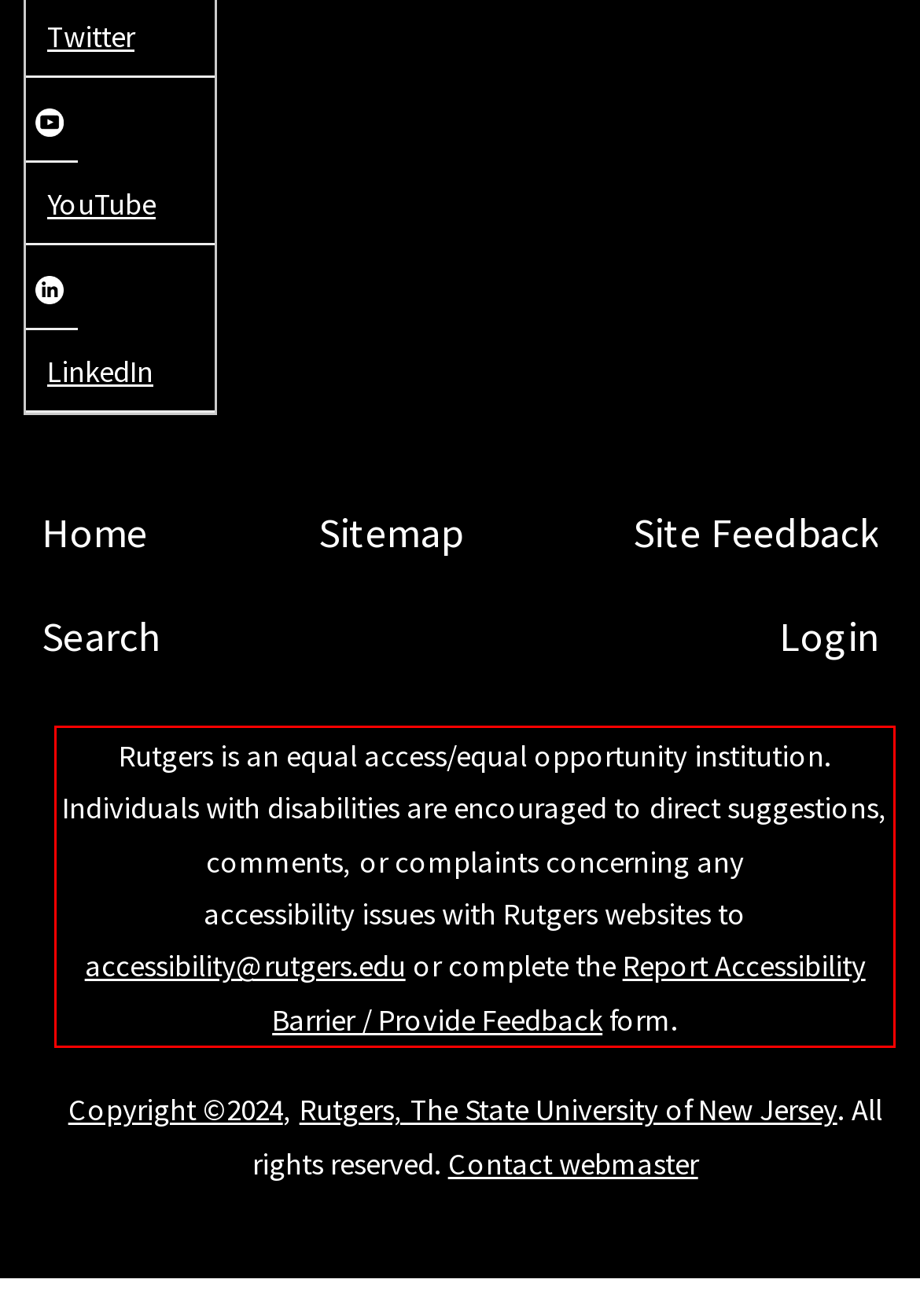You are presented with a screenshot containing a red rectangle. Extract the text found inside this red bounding box.

Rutgers is an equal access/equal opportunity institution. Individuals with disabilities are encouraged to direct suggestions, comments, or complaints concerning any accessibility issues with Rutgers websites to accessibility@rutgers.edu or complete the Report Accessibility Barrier / Provide Feedback form.